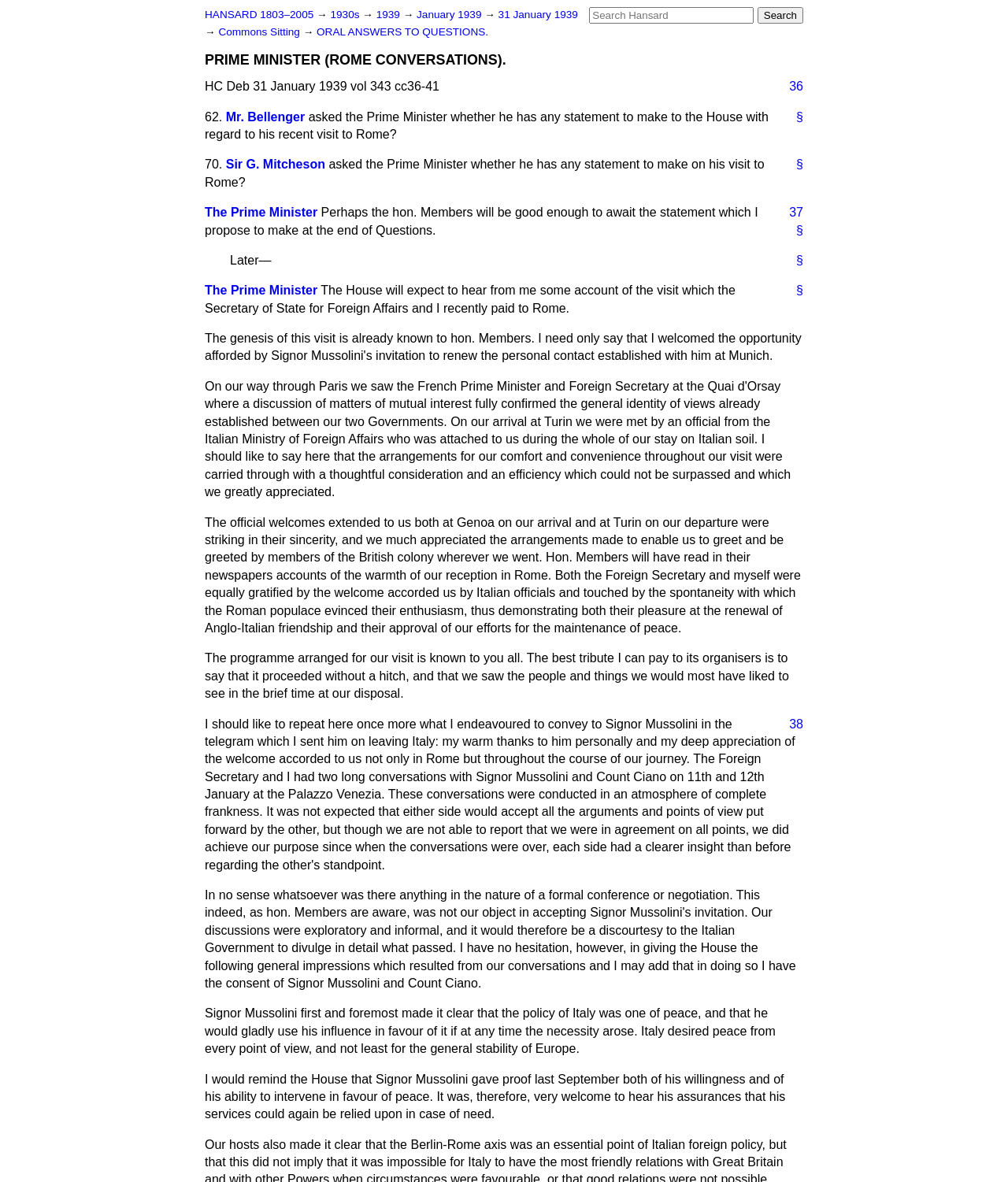What was the Prime Minister's response to the question about his visit to Rome?
Examine the webpage screenshot and provide an in-depth answer to the question.

I found the answer by looking at the blockquote section where it says 'Perhaps the hon. Members will be good enough to await the statement which I propose to make at the end of Questions.' which indicates that the Prime Minister would make a statement later.